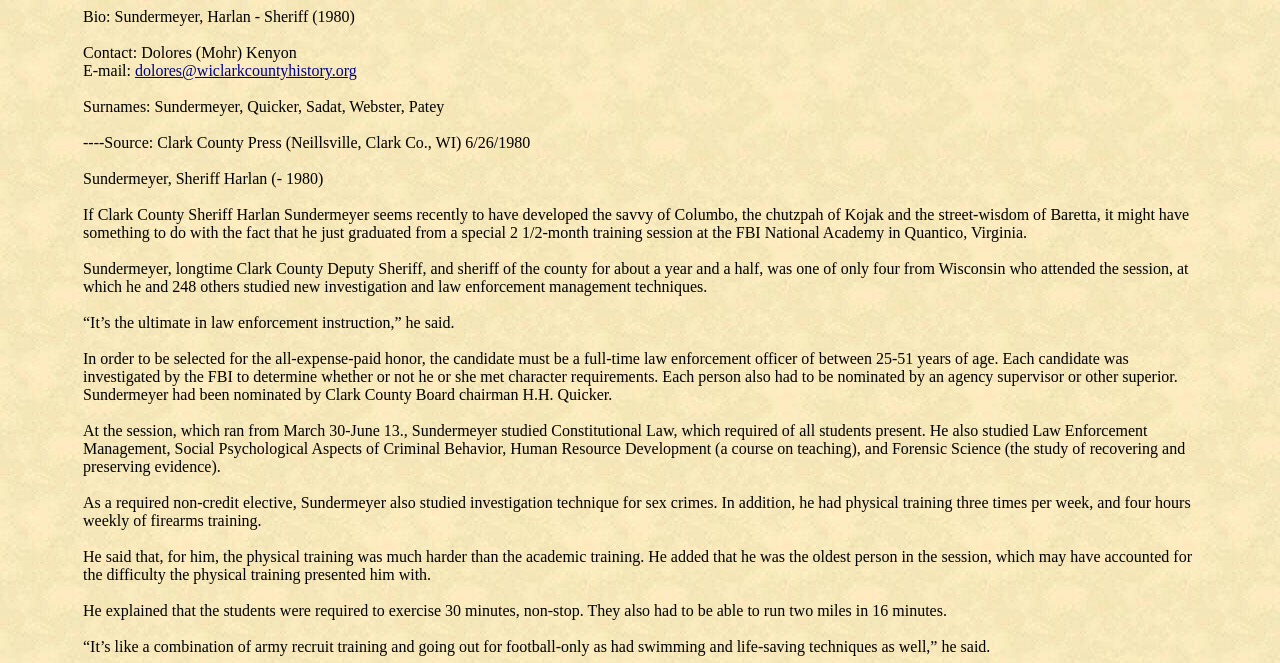How long did Harlan Sundermeyer have to run in the physical training?
Based on the image, provide a one-word or brief-phrase response.

2 miles in 16 minutes